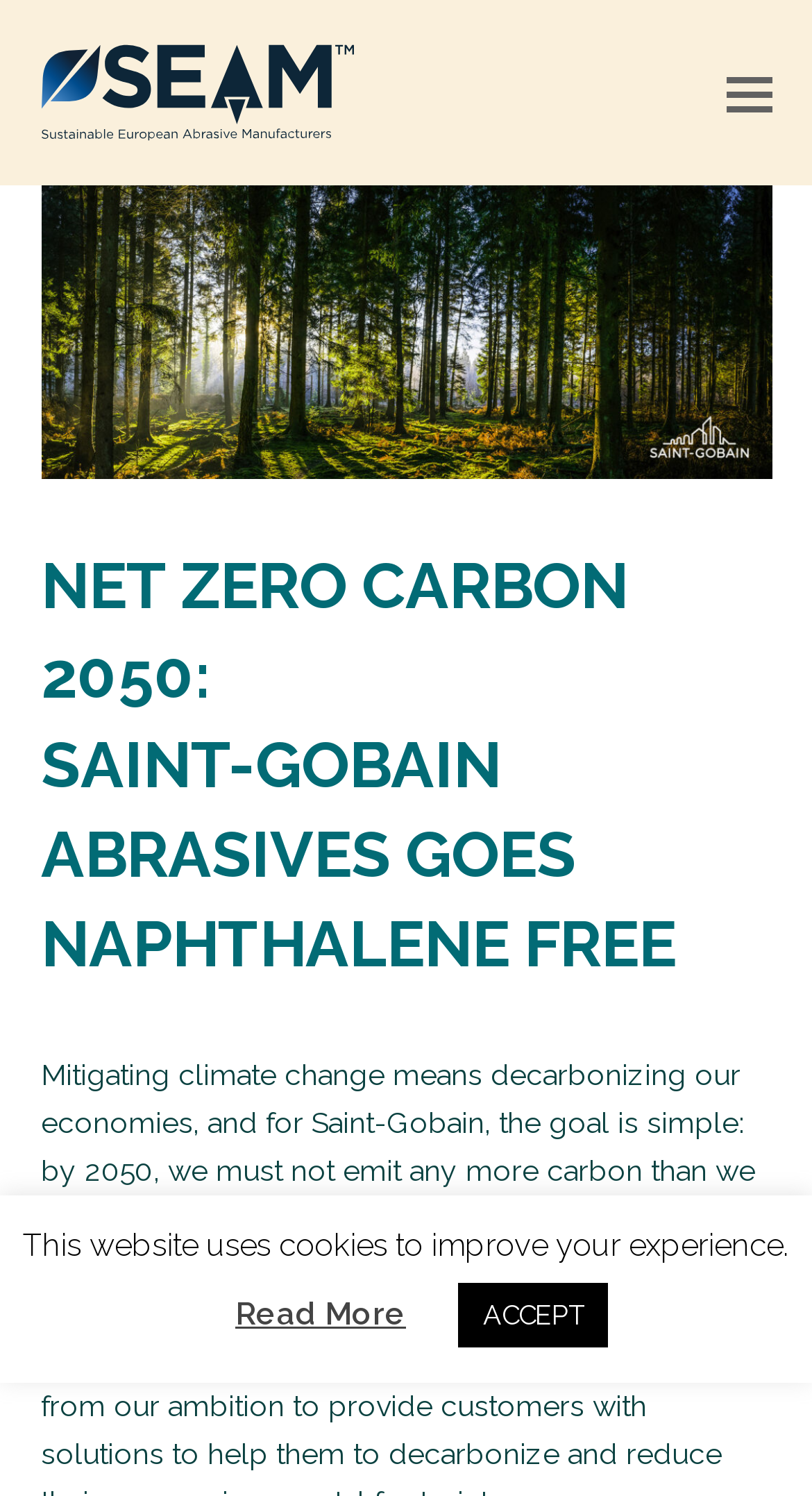What is the topic of the webpage?
Please provide a single word or phrase answer based on the image.

Climate change